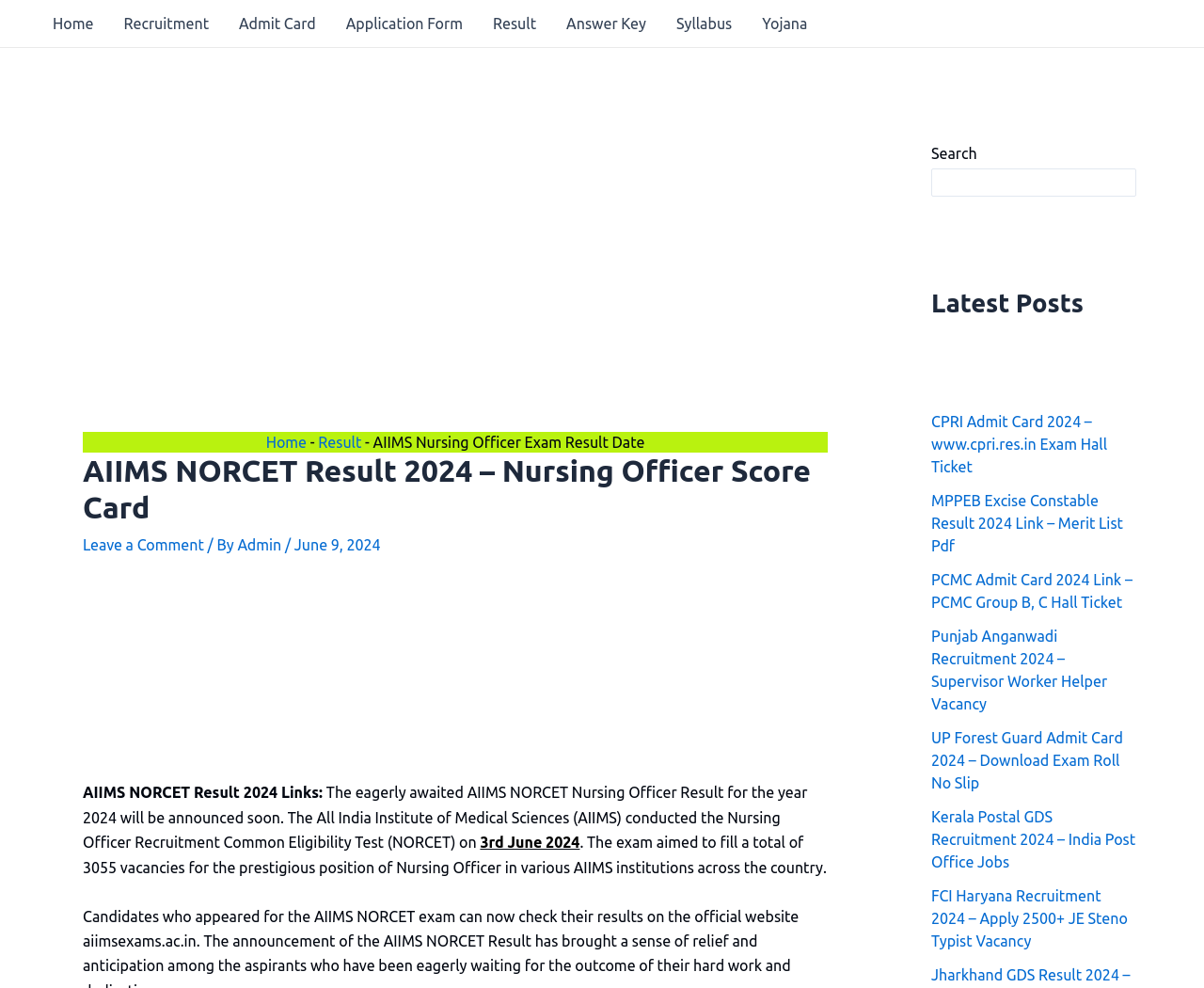Please give a one-word or short phrase response to the following question: 
What is the current status of the AIIMS NORCET result?

To be announced soon